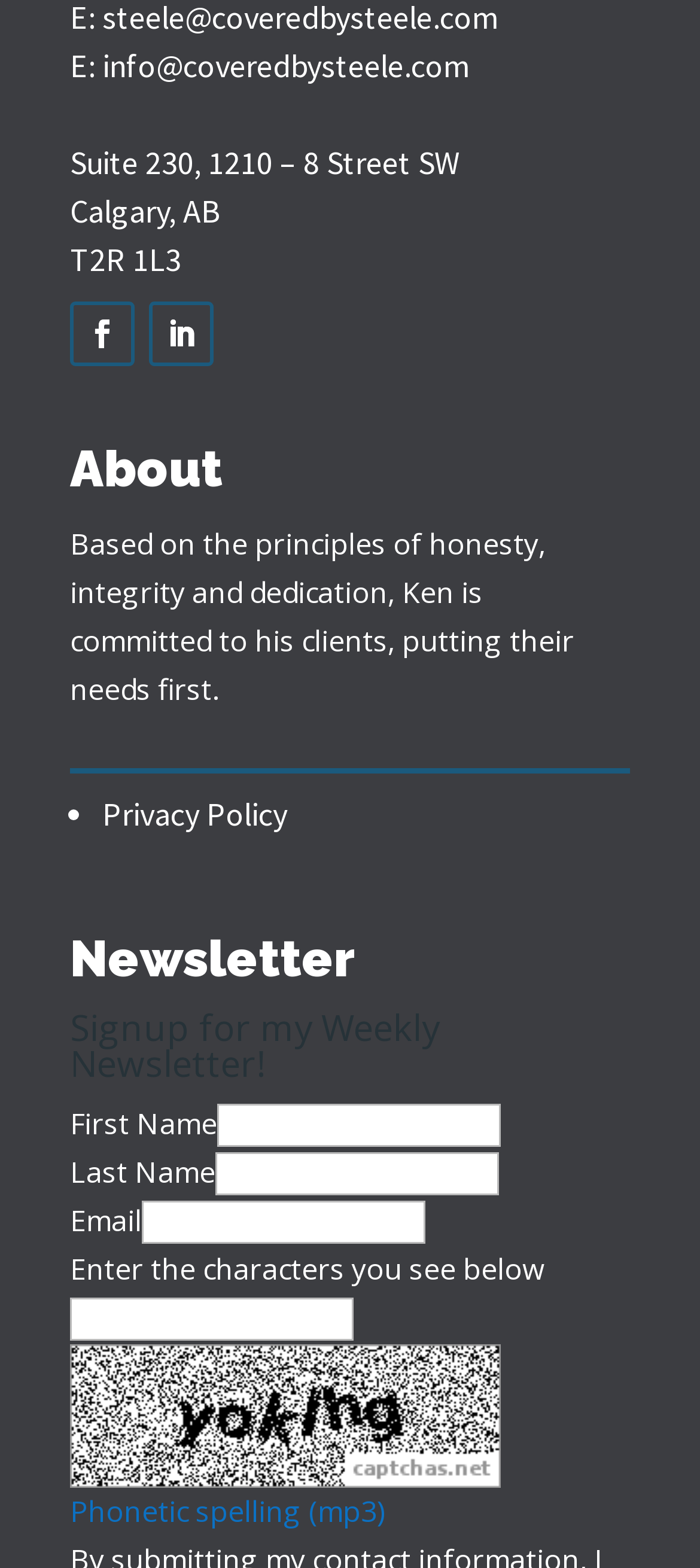Determine the bounding box coordinates of the target area to click to execute the following instruction: "Enter first name."

[0.31, 0.703, 0.715, 0.731]